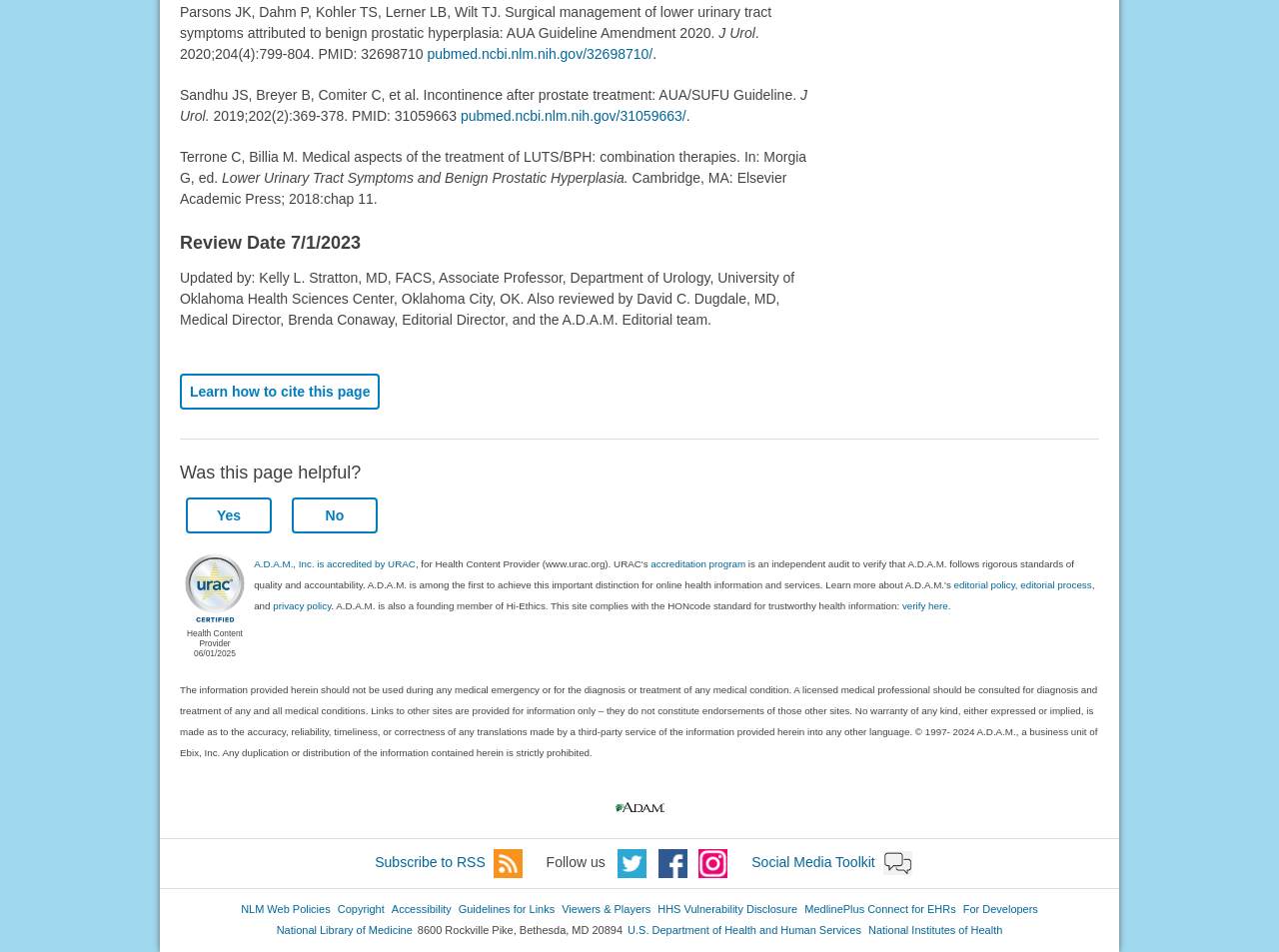Please give a one-word or short phrase response to the following question: 
What is the topic of the first citation?

Benign prostatic hyperplasia